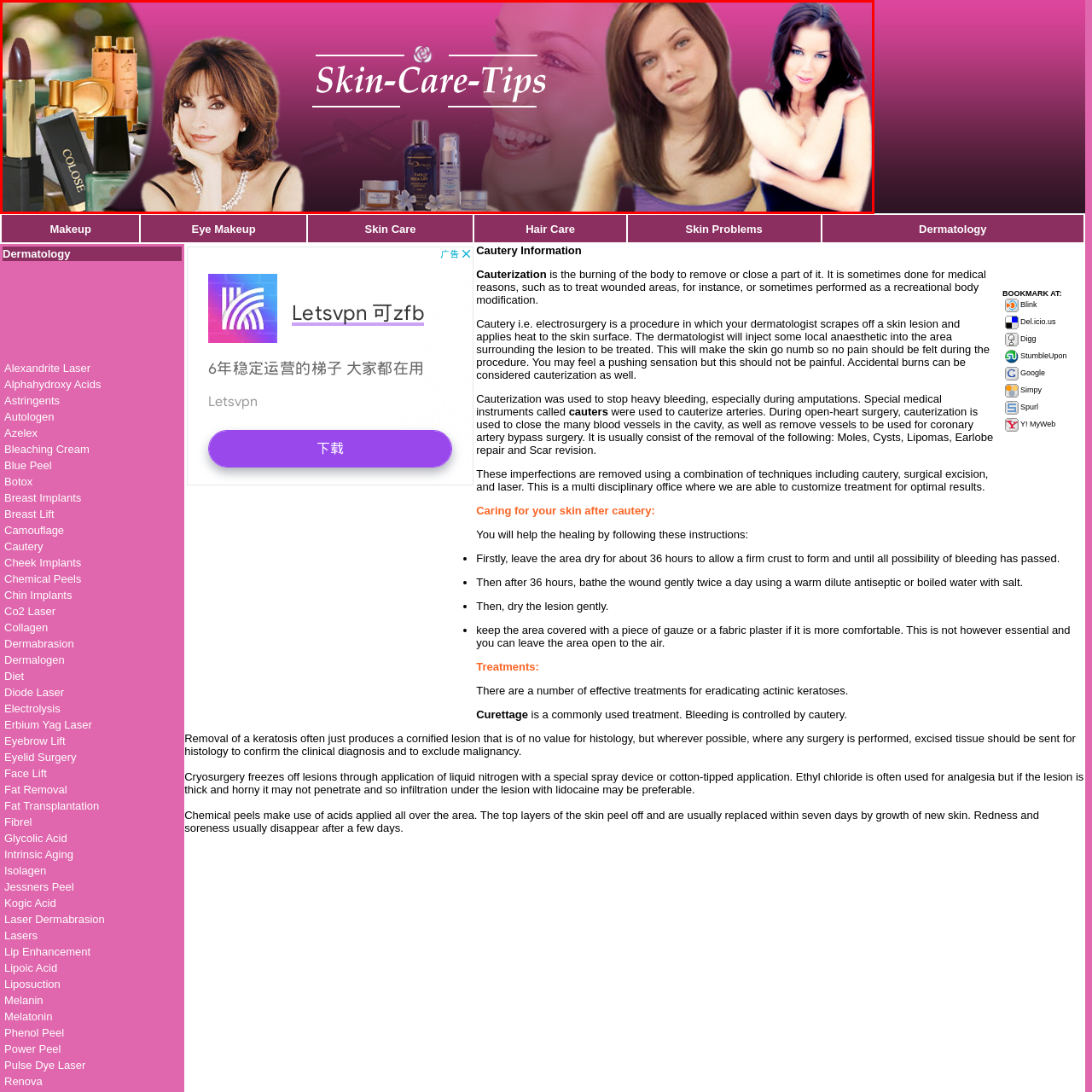How many women are shown in the image?
Please analyze the image within the red bounding box and respond with a detailed answer to the question.

There are three women shown in the image because the caption states that flanking the text 'Skin-Care-Tips' are images of three women, each showcasing radiant skin and confident expressions, symbolizing the success of effective skincare routines.